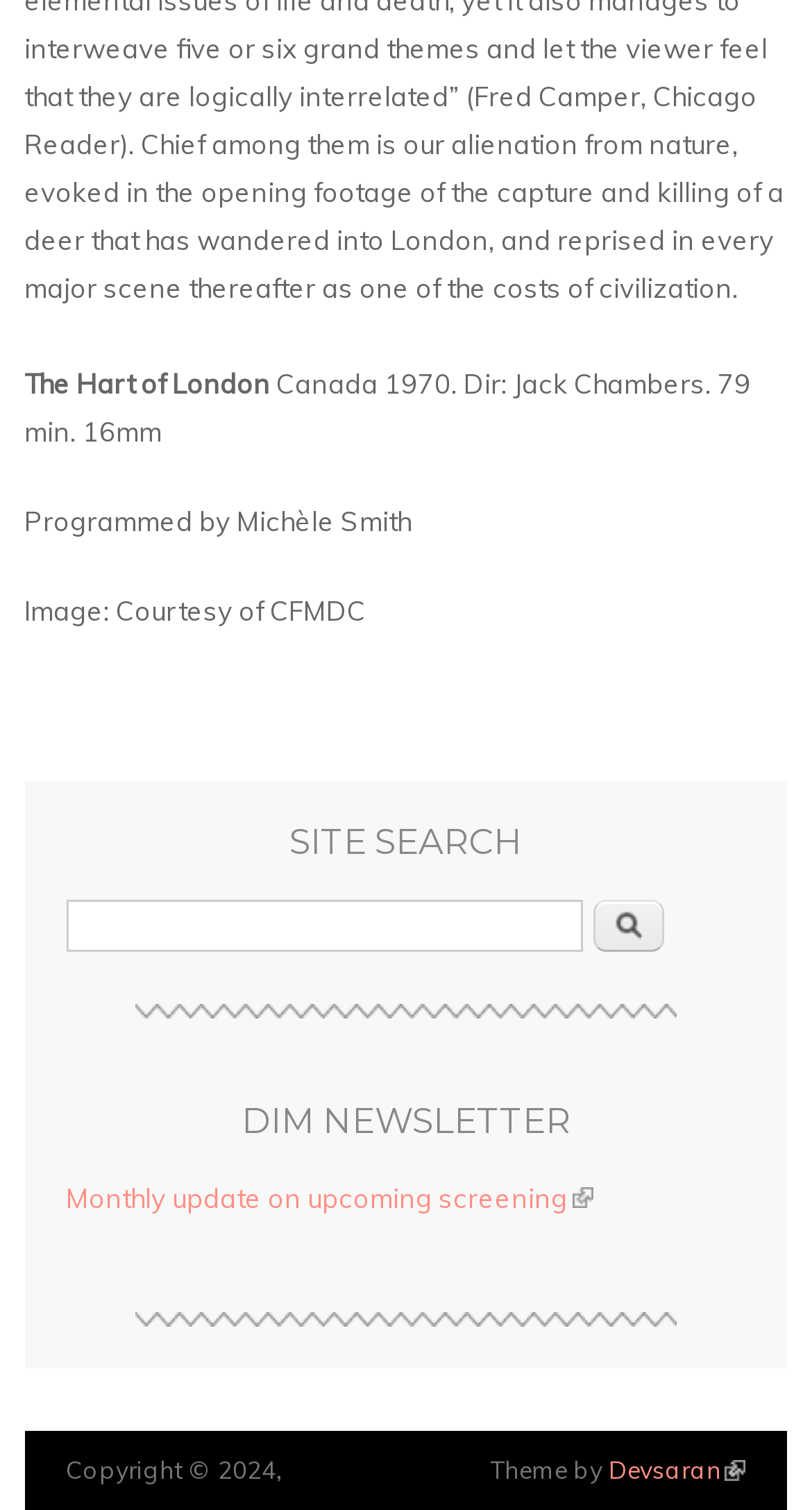What is the purpose of the textbox? Please answer the question using a single word or phrase based on the image.

Search